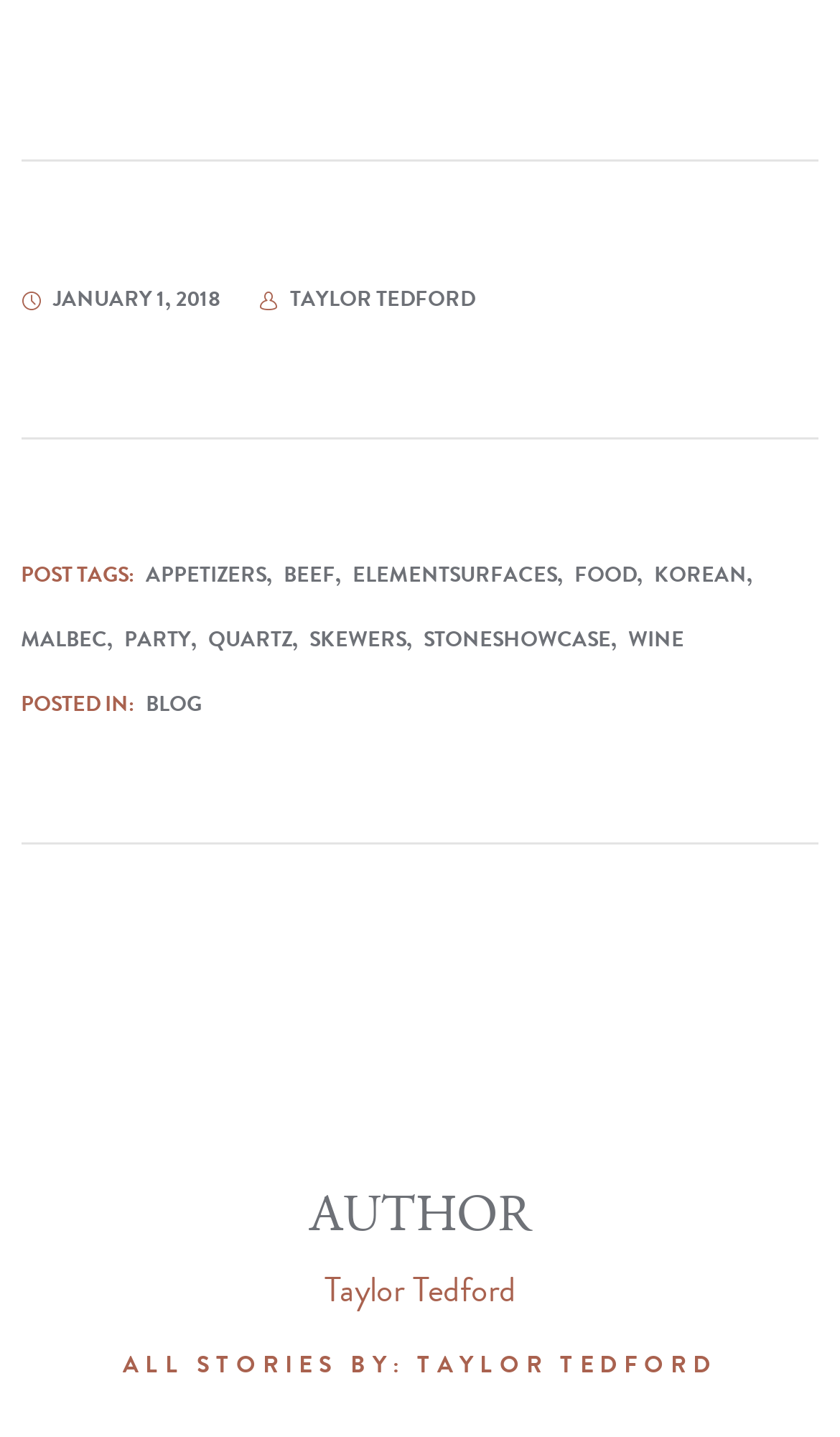What is the date of the post? Analyze the screenshot and reply with just one word or a short phrase.

JANUARY 1, 2018